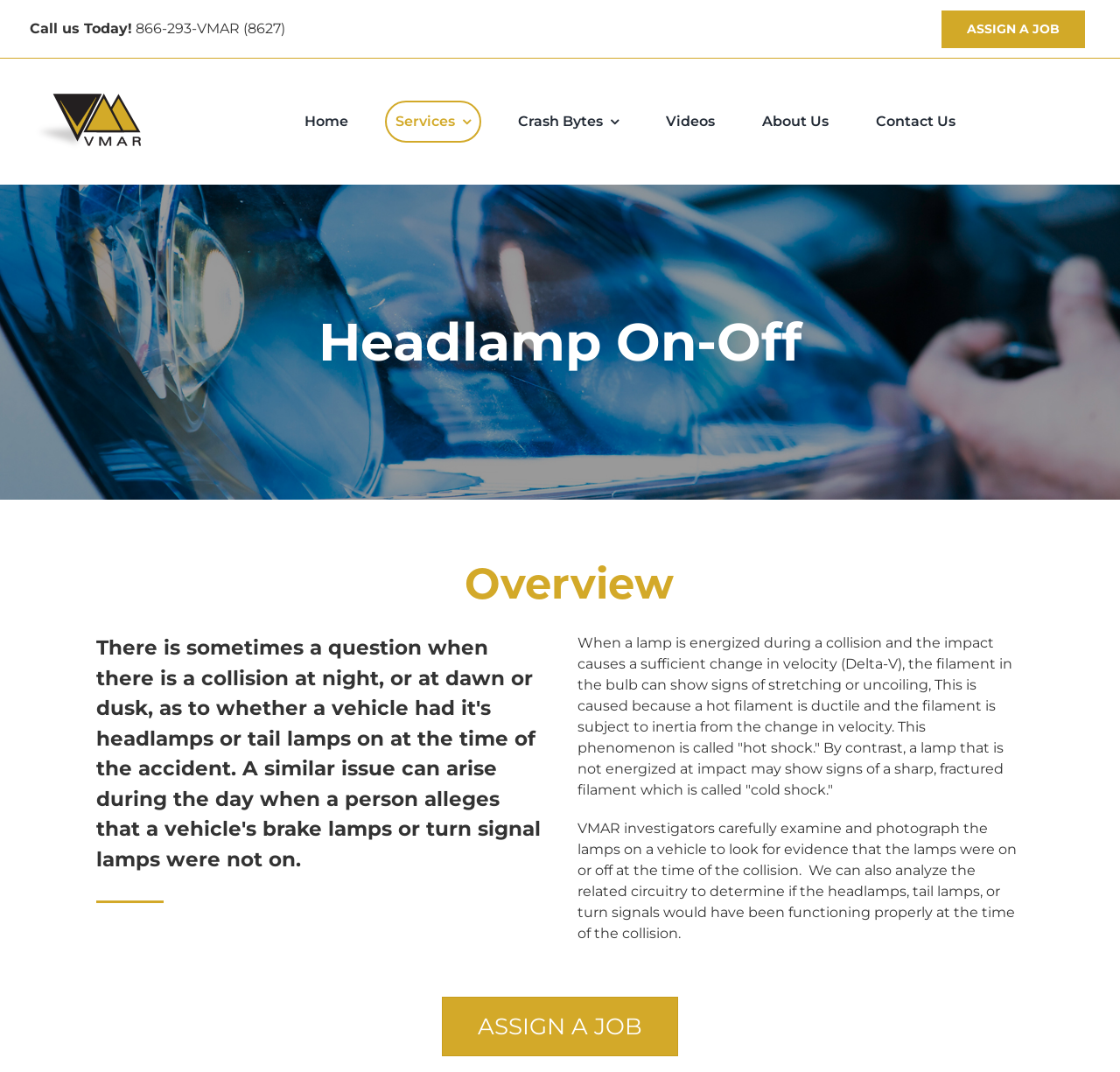Using the details in the image, give a detailed response to the question below:
What is the phone number to call?

I found the phone number by looking at the top section of the webpage, where it says 'Call us Today!' followed by the phone number '866-293-VMAR (8627)'.